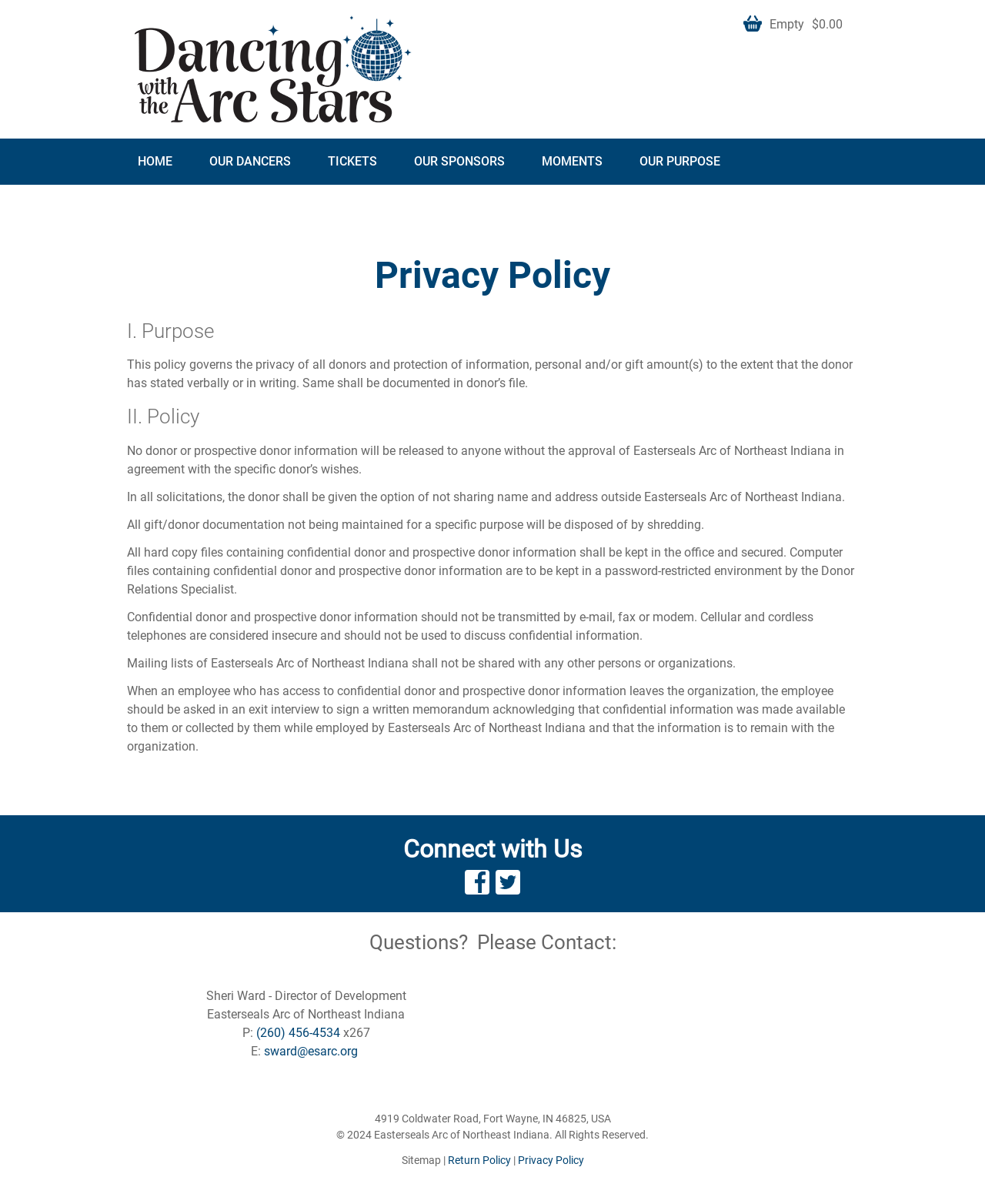Locate the bounding box coordinates of the clickable area needed to fulfill the instruction: "Click the 'Facebook' link".

[0.472, 0.724, 0.497, 0.748]